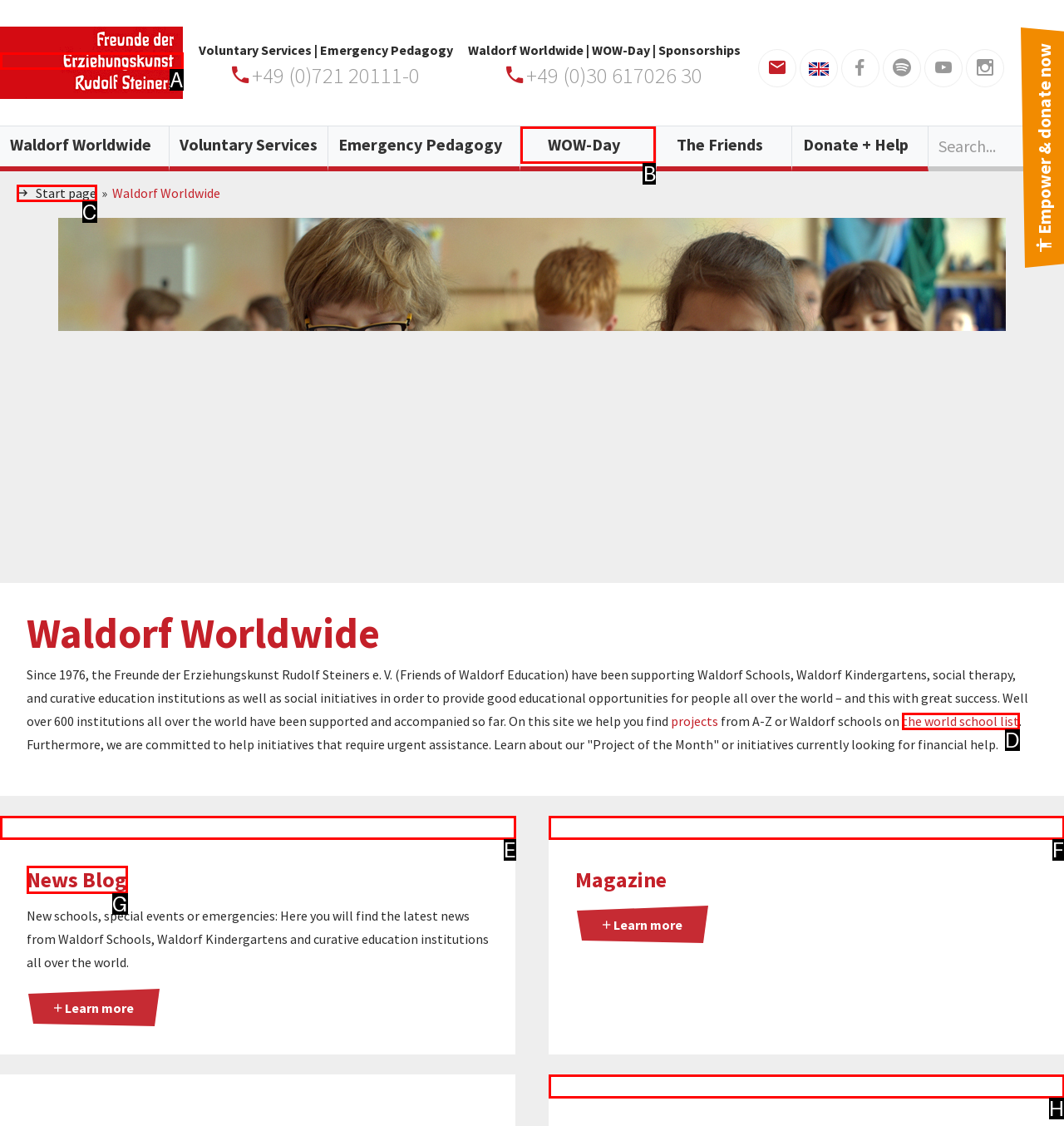Determine the UI element that matches the description: the world school list
Answer with the letter from the given choices.

D